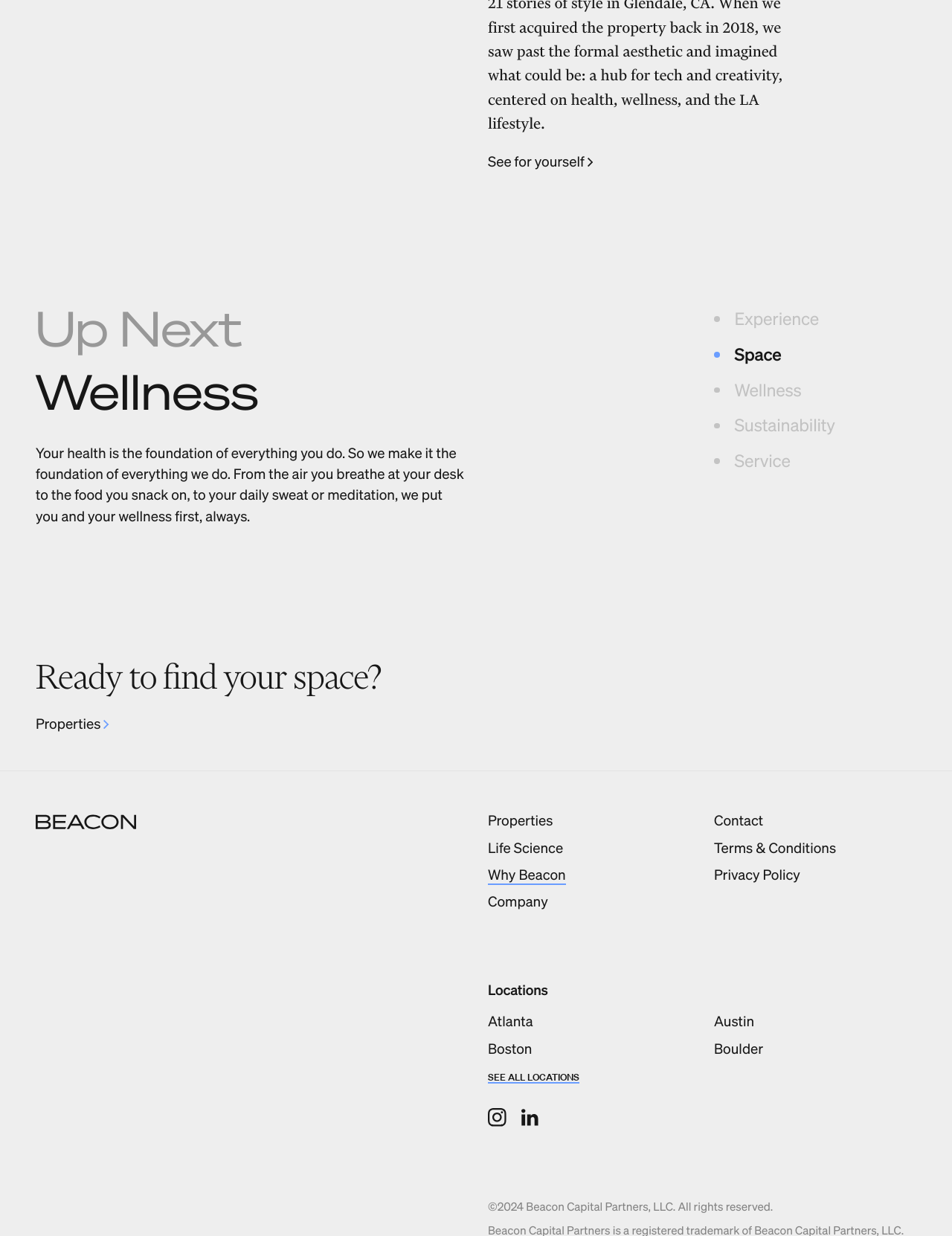How many navigation links are present in the footer?
Refer to the image and provide a one-word or short phrase answer.

8